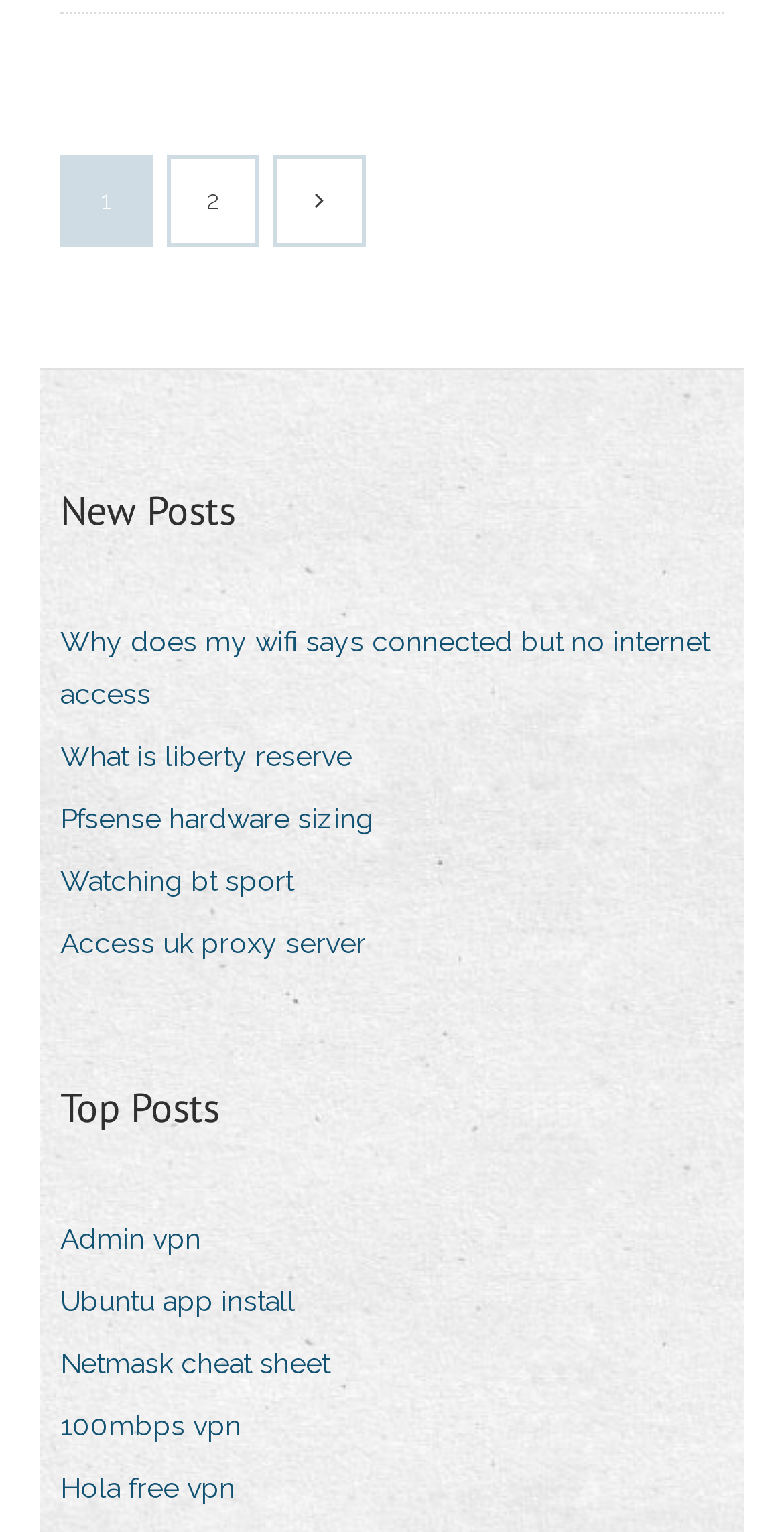Please identify the bounding box coordinates of the region to click in order to complete the task: "Check out ubuntu app install". The coordinates must be four float numbers between 0 and 1, specified as [left, top, right, bottom].

[0.077, 0.832, 0.415, 0.867]